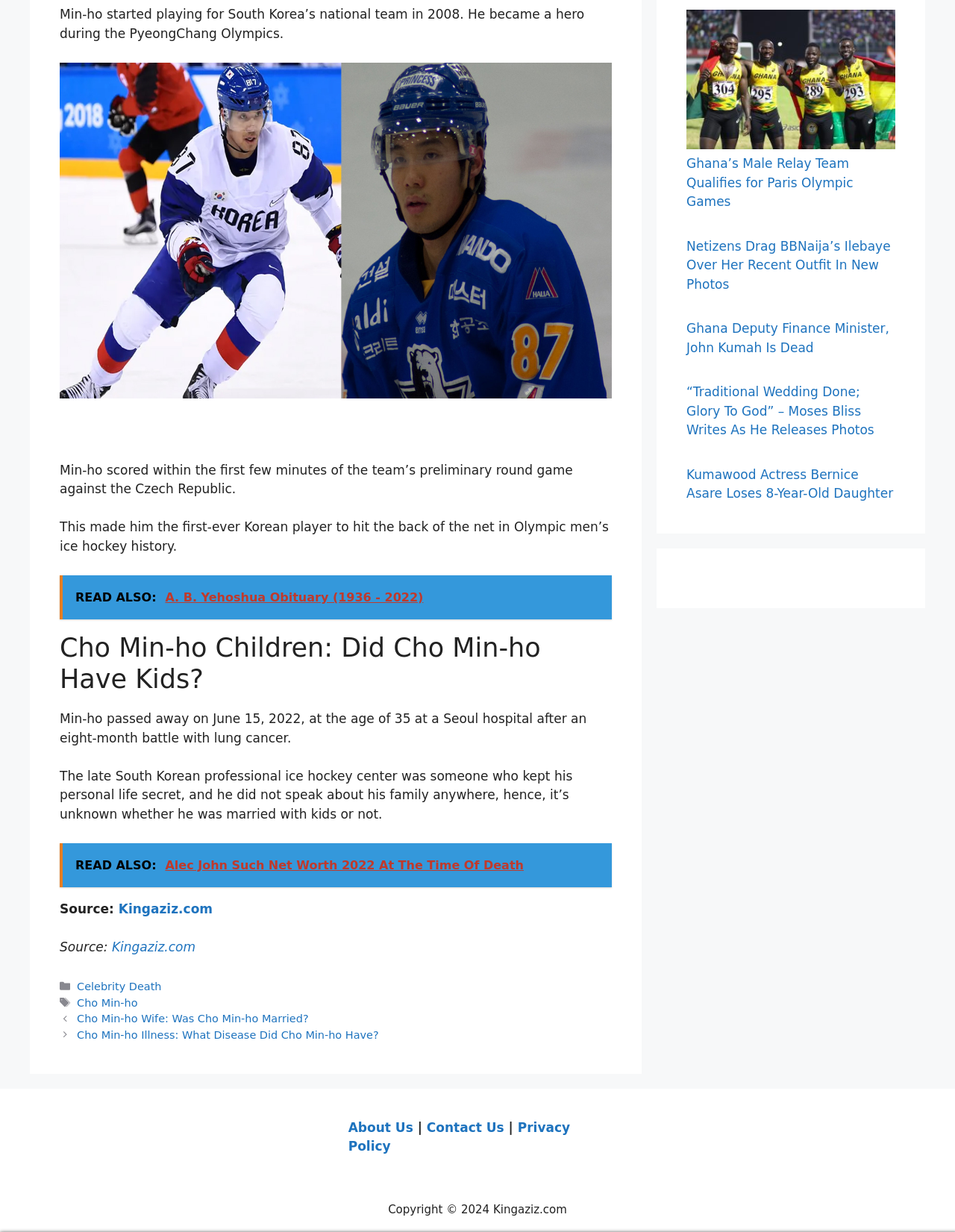Please identify the bounding box coordinates of the clickable element to fulfill the following instruction: "Contact Us". The coordinates should be four float numbers between 0 and 1, i.e., [left, top, right, bottom].

[0.447, 0.909, 0.528, 0.921]